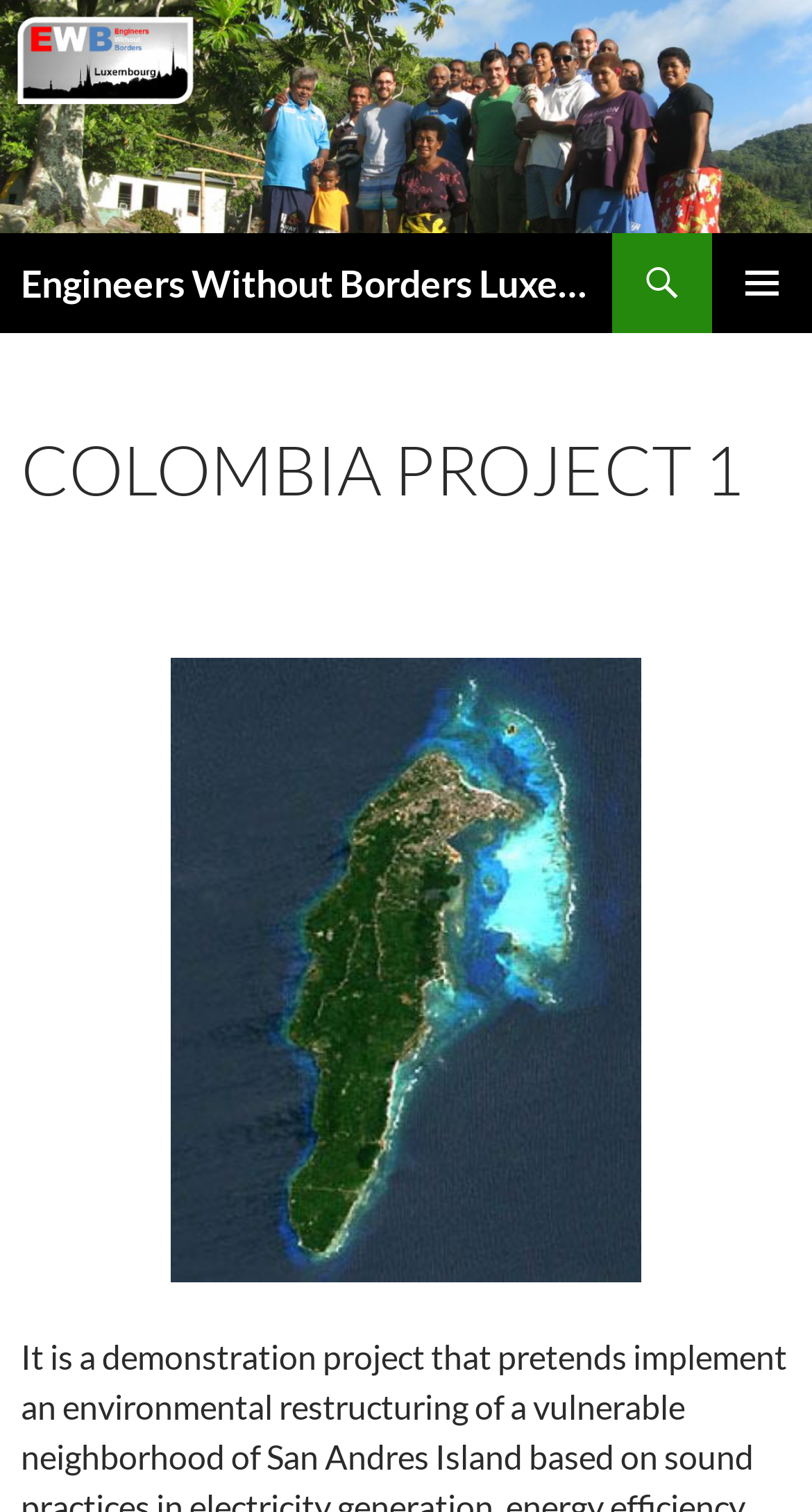Using the elements shown in the image, answer the question comprehensively: What is the name of the organization?

The name of the organization can be found in the top-left corner of the webpage, where it is written as 'Engineers Without Borders Luxembourg' in a heading element.